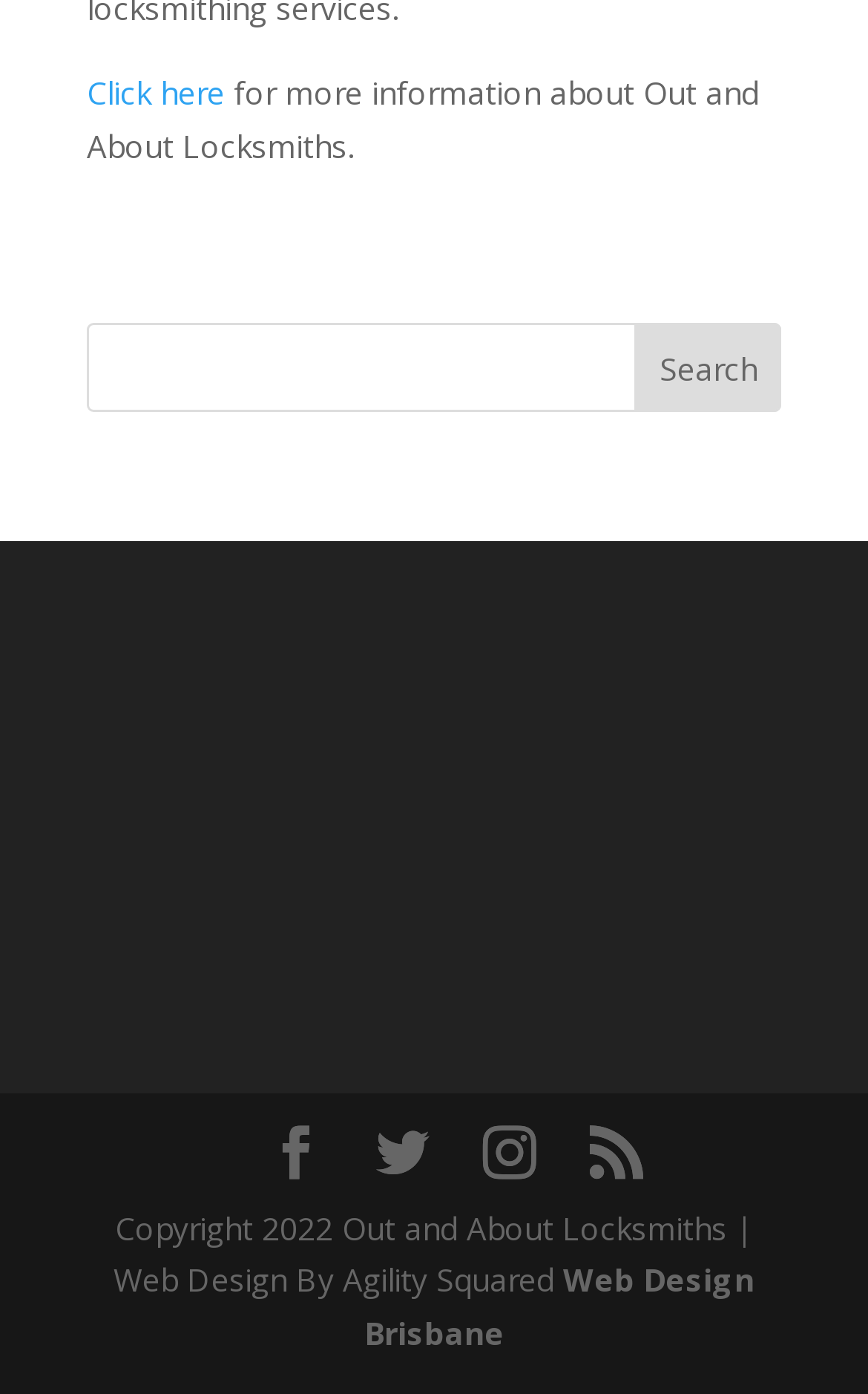Answer this question in one word or a short phrase: What is the text above the search box?

for more information about Out and About Locksmiths.